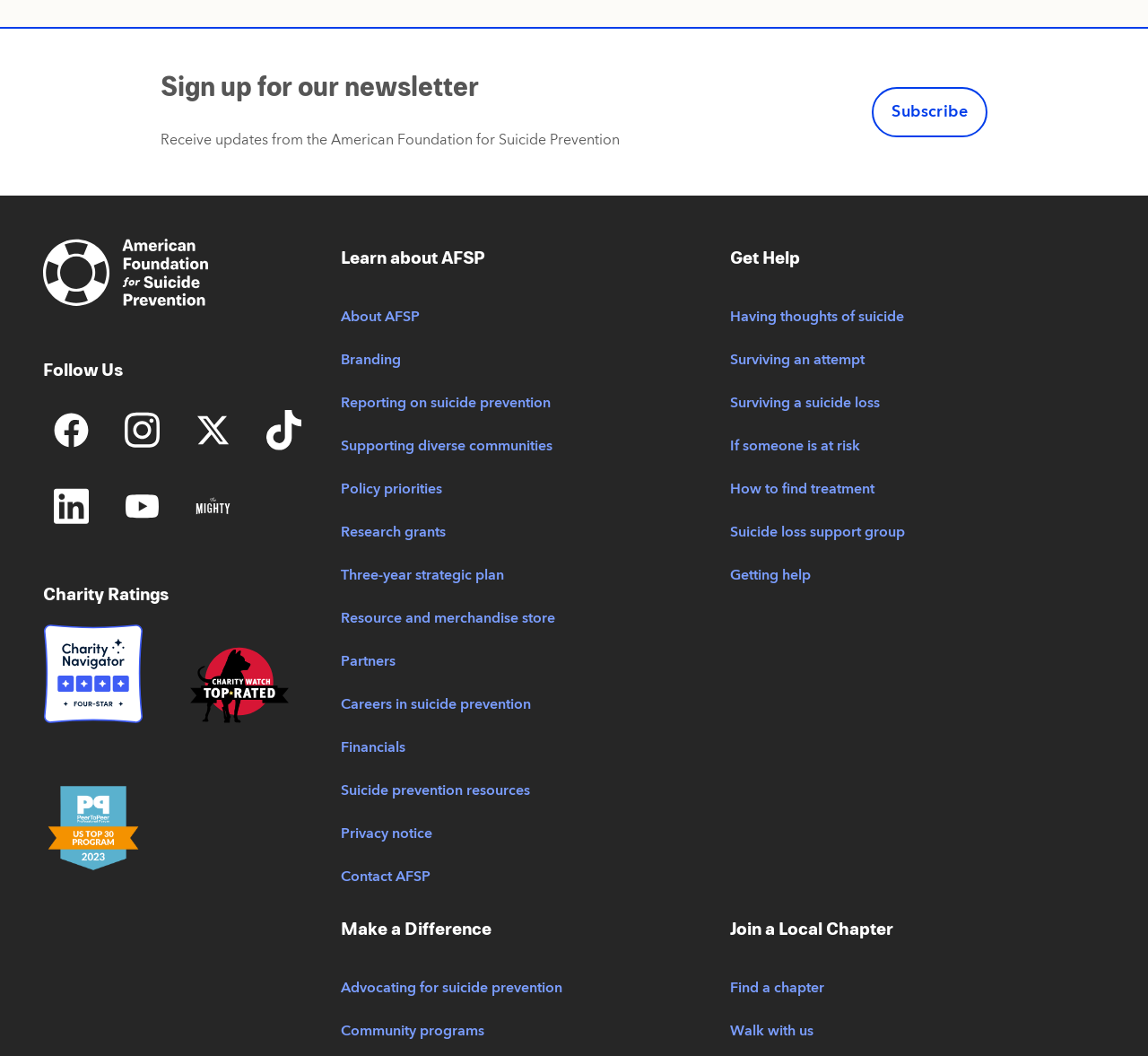Analyze the image and give a detailed response to the question:
How many links are there under the 'Learn about AFSP' heading?

The webpage has a heading 'Learn about AFSP' followed by 9 links, including 'About AFSP', 'Branding', 'Reporting on suicide prevention', and others, which provide more information about the organization.